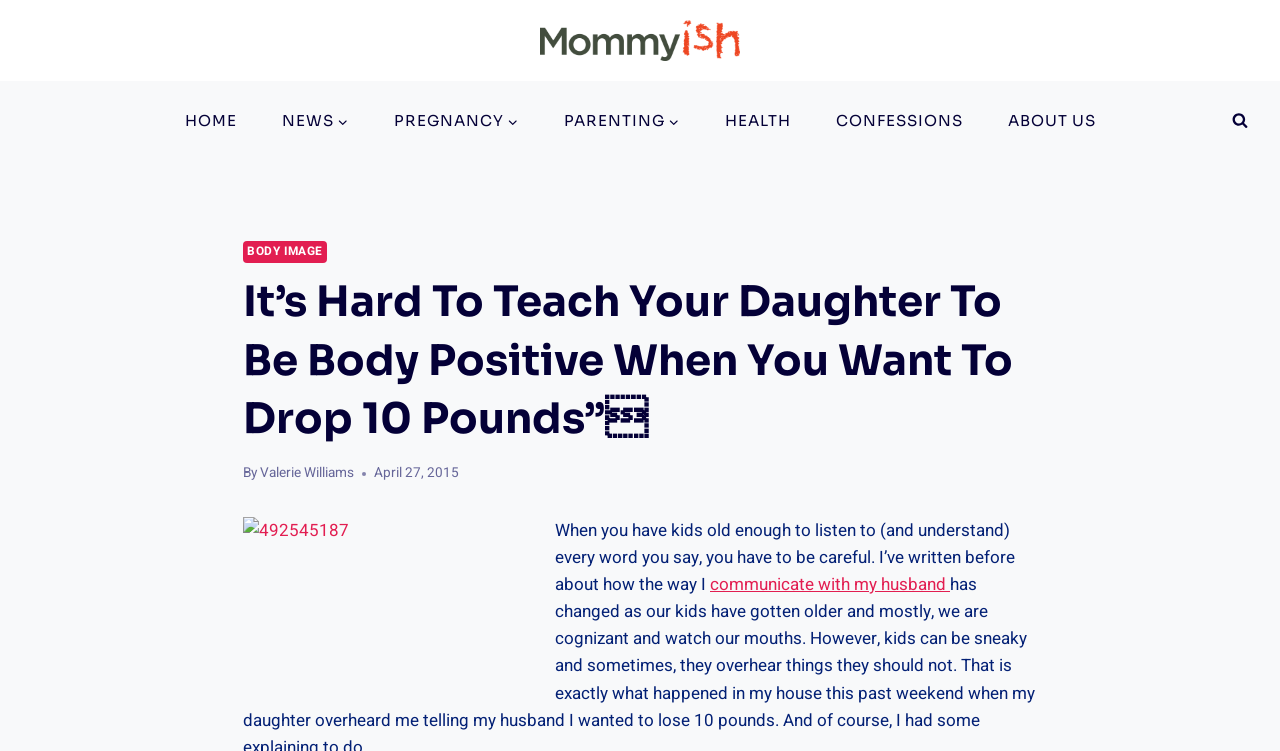Explain the webpage in detail, including its primary components.

The webpage appears to be an article from the website "Mommyish". At the top, there is a logo and a link to the website's homepage, situated near the left edge of the page. Below the logo, a navigation menu spans across the page, featuring links to various sections such as "HOME", "NEWS", "PREGNANCY", "PARENTING", "HEALTH", "CONFESSIONS", and "ABOUT US". Each section has a corresponding button to expand its child menu.

On the right side of the page, near the top, there is a search button. When expanded, it reveals a search form.

The main content of the article is situated below the navigation menu. The title of the article, "It's Hard To Teach Your Daughter To Be Body Positive When You Want To Drop 10 Pounds”, is prominently displayed. Below the title, there is a link to the author's name, "Valerie Williams", and the date of publication, "April 27, 2015".

The article features an image, which takes up a significant portion of the page, situated to the left of the text. The text itself discusses the importance of being mindful of one's words when having children who can understand and listen. The author reflects on their past experiences and how they communicate with their husband. There is a link within the text to a related topic, "communicate with my husband".